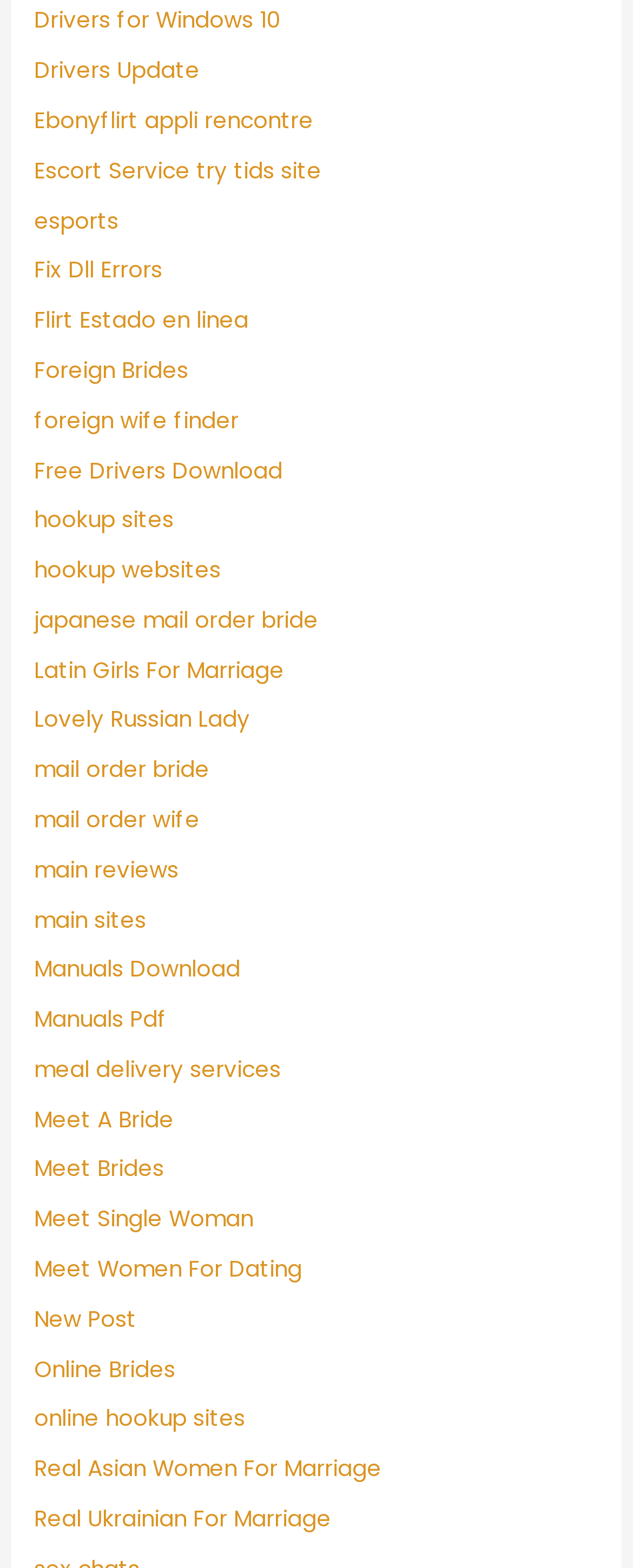Identify the bounding box coordinates of the section to be clicked to complete the task described by the following instruction: "Check out 'Manuals Download'". The coordinates should be four float numbers between 0 and 1, formatted as [left, top, right, bottom].

[0.054, 0.609, 0.38, 0.628]